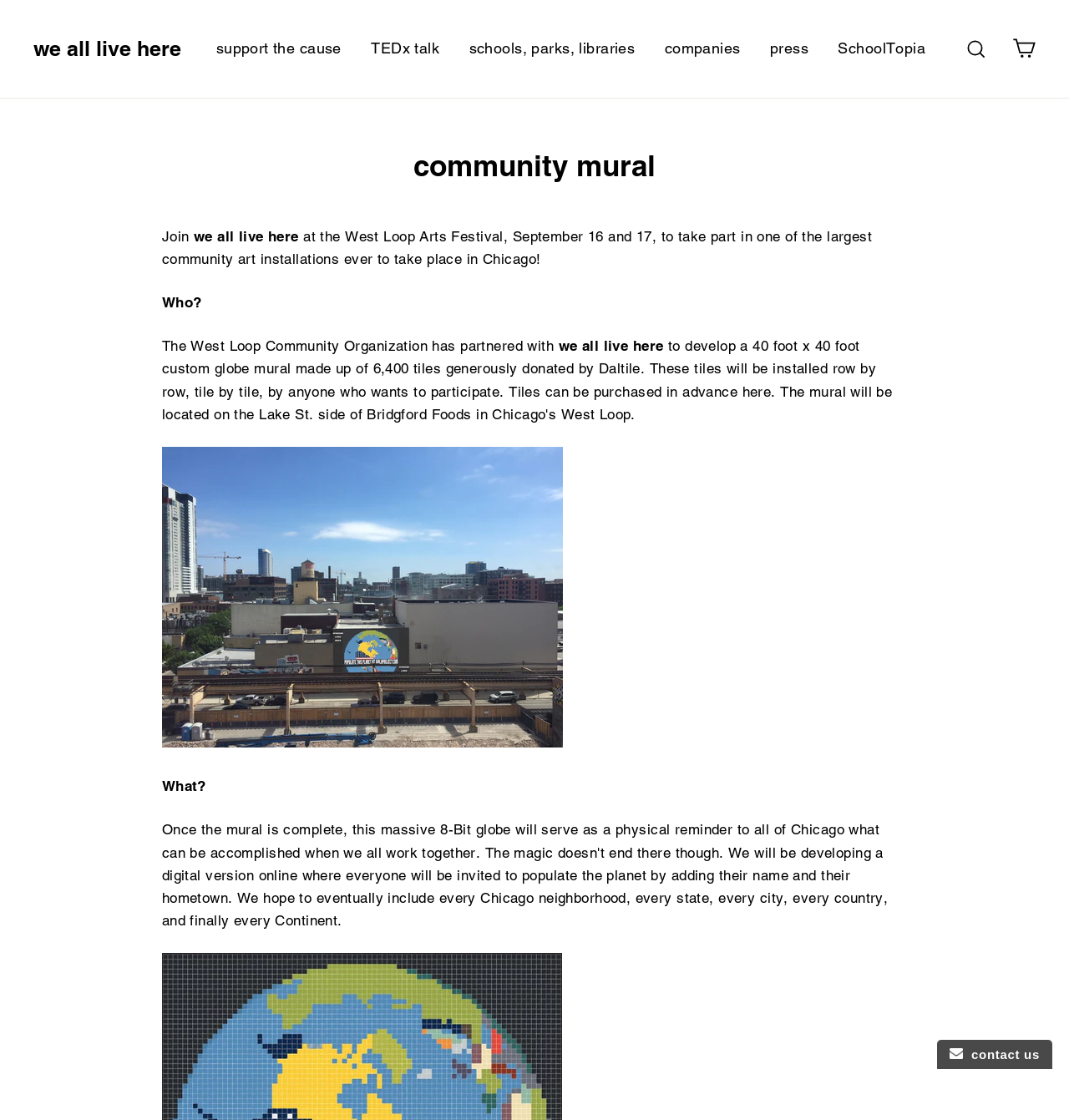Find the bounding box coordinates of the clickable area required to complete the following action: "View cart".

[0.938, 0.027, 0.978, 0.06]